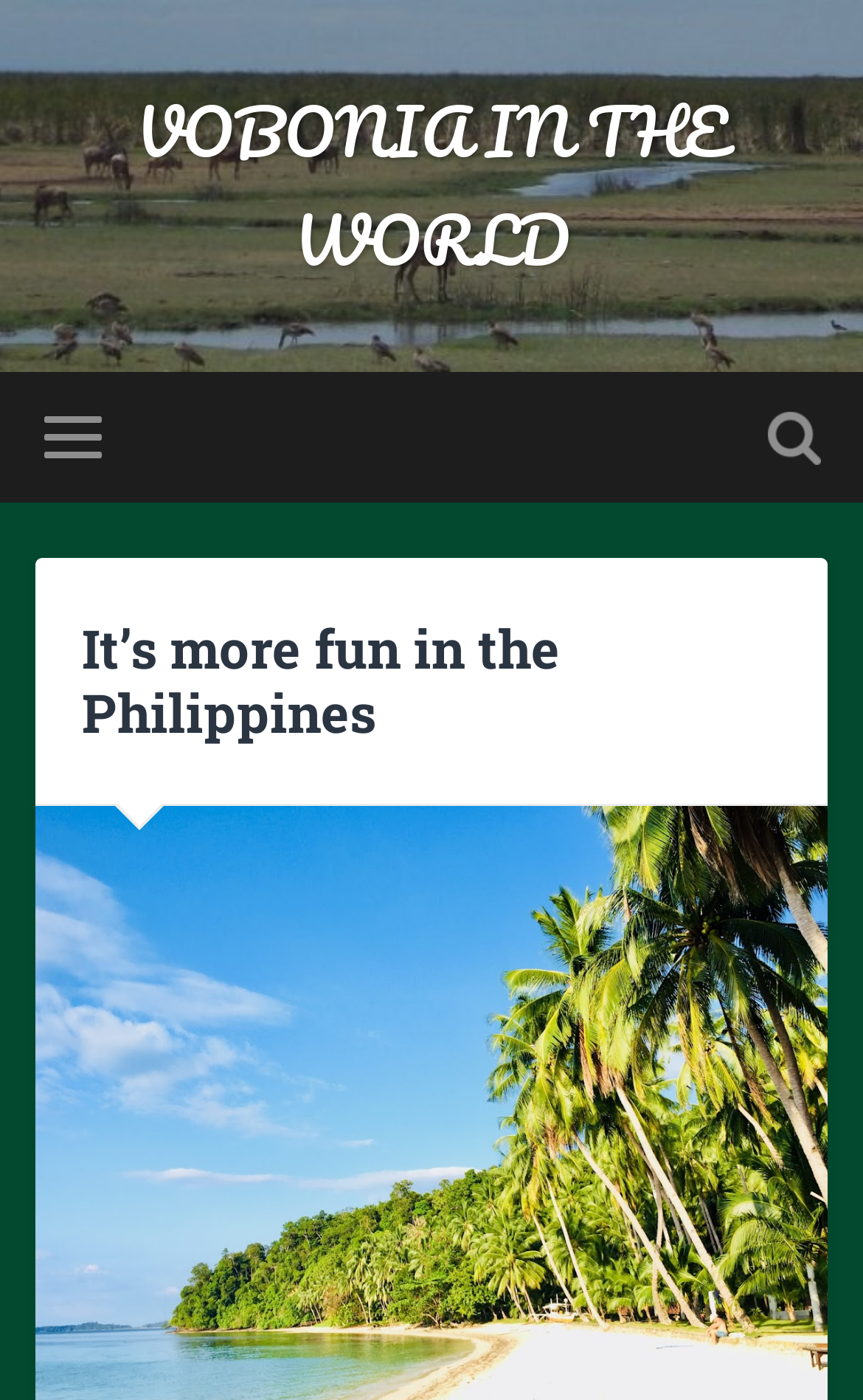Please provide the bounding box coordinates in the format (top-left x, top-left y, bottom-right x, bottom-right y). Remember, all values are floating point numbers between 0 and 1. What is the bounding box coordinate of the region described as: parent_node: Toggle search field

[0.05, 0.266, 0.117, 0.359]